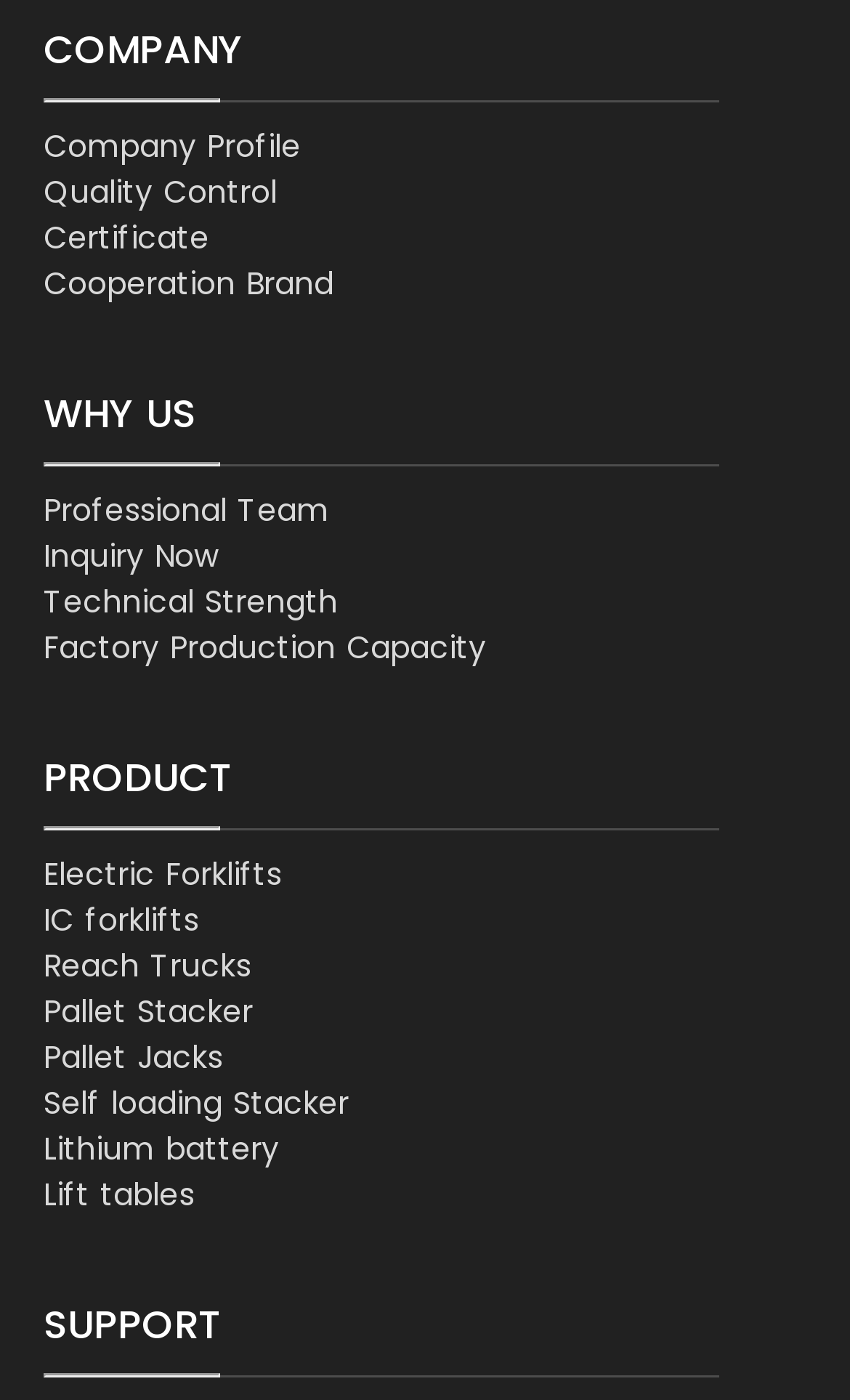Identify the bounding box coordinates of the region I need to click to complete this instruction: "View company profile".

[0.051, 0.089, 0.354, 0.12]